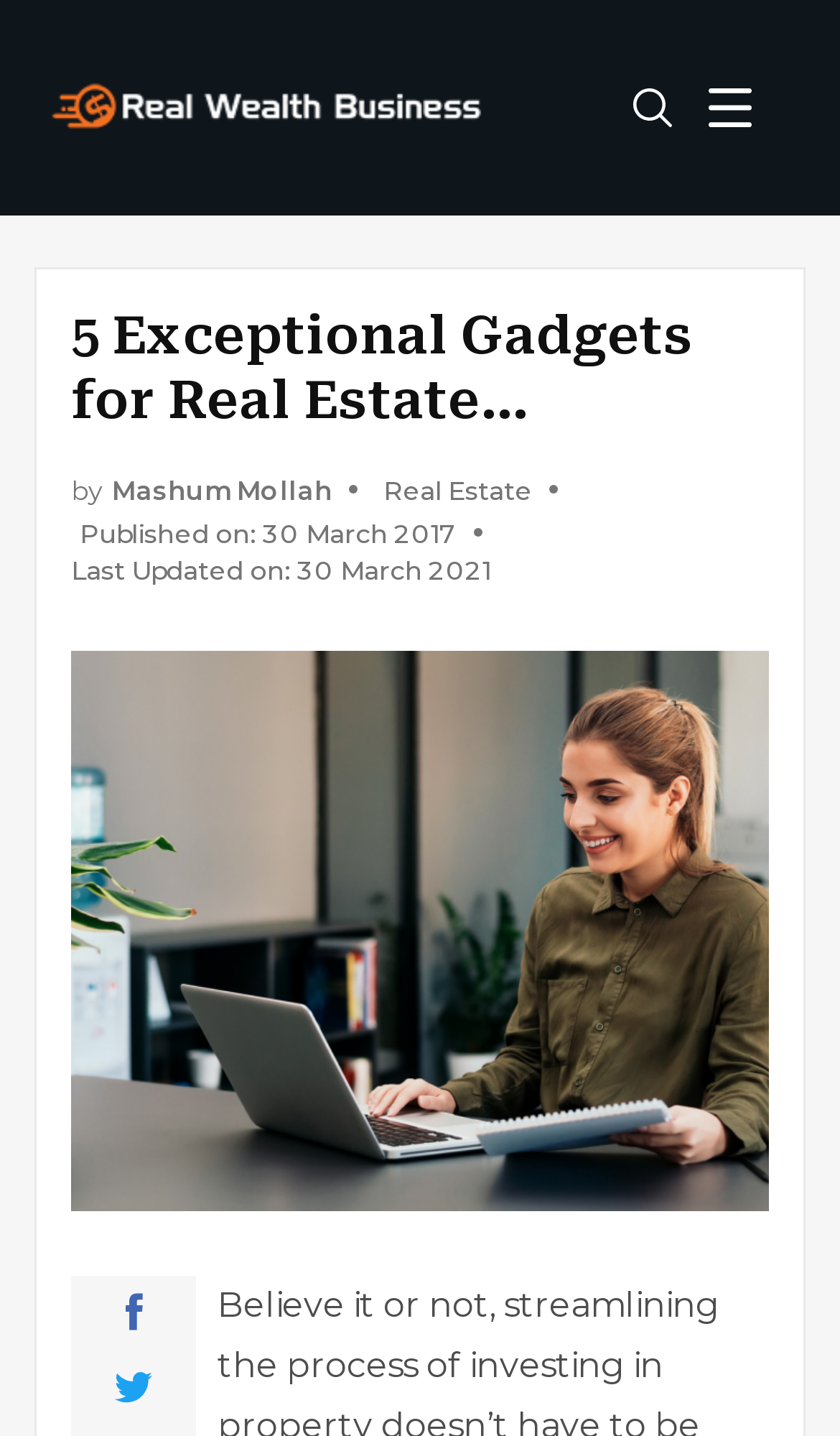Extract the primary heading text from the webpage.

5 Exceptional Gadgets for Real Estate Professionals